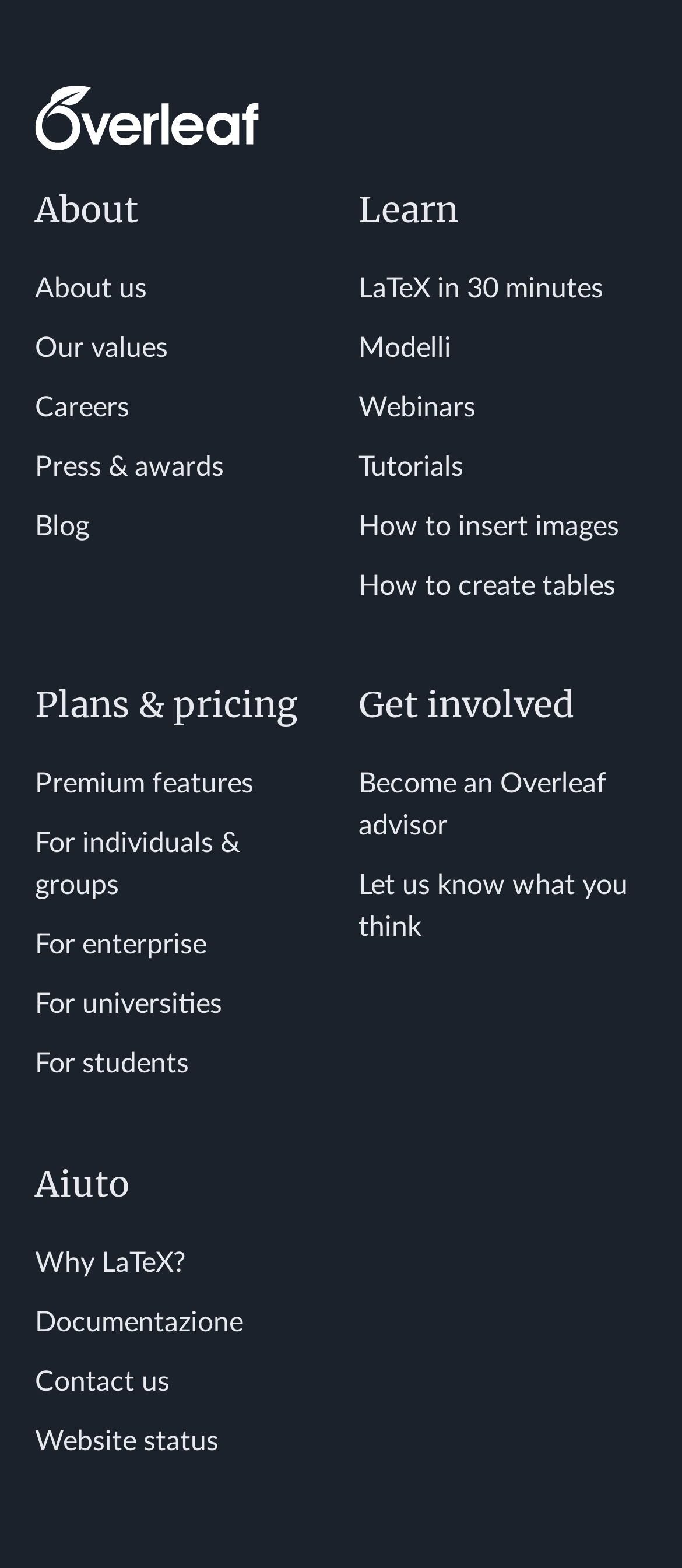Please identify the coordinates of the bounding box for the clickable region that will accomplish this instruction: "Click the 'Toggle navigation' button".

None